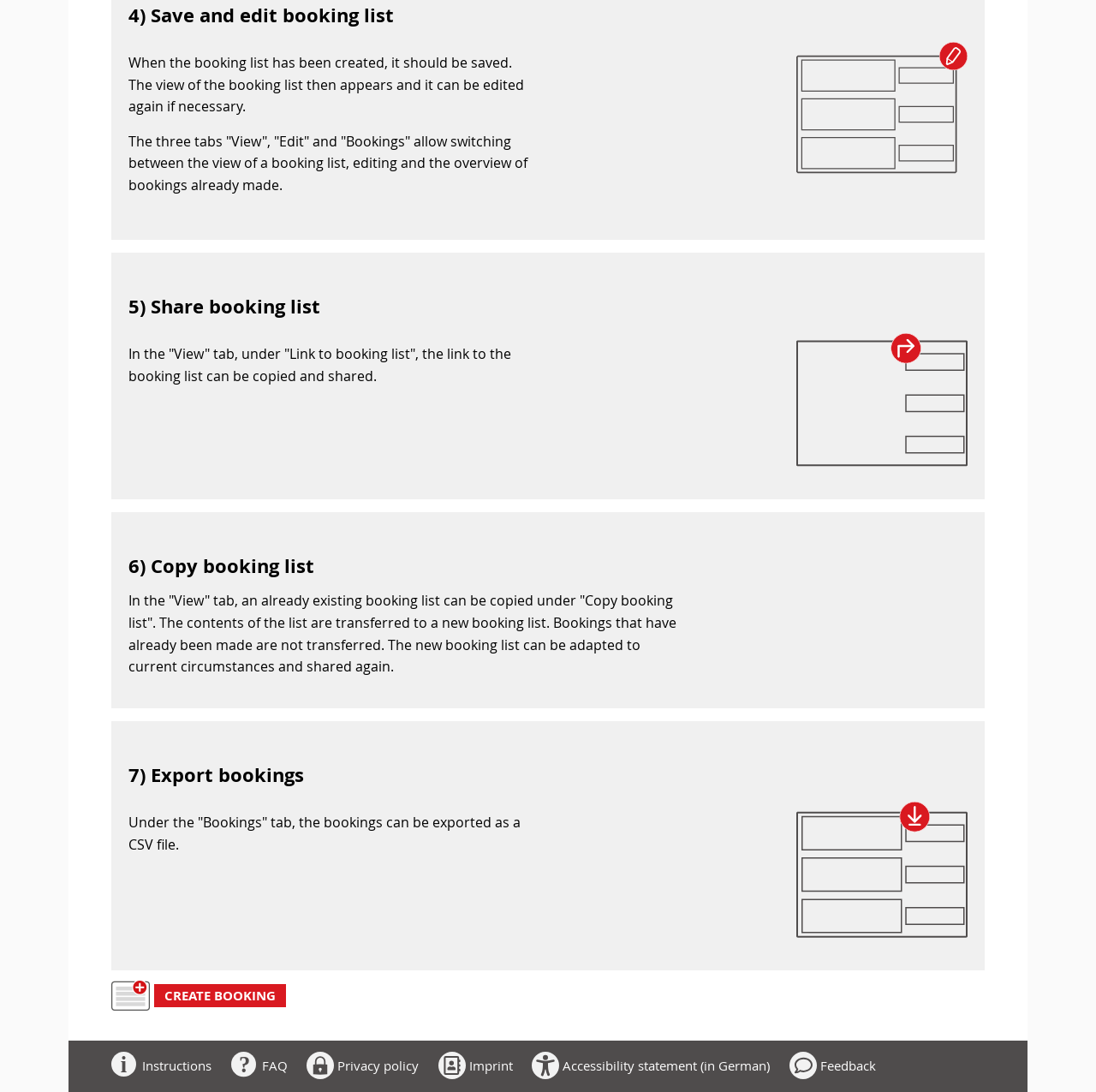Locate the bounding box coordinates for the element described below: "Feedback". The coordinates must be four float values between 0 and 1, formatted as [left, top, right, bottom].

[0.72, 0.963, 0.799, 0.988]